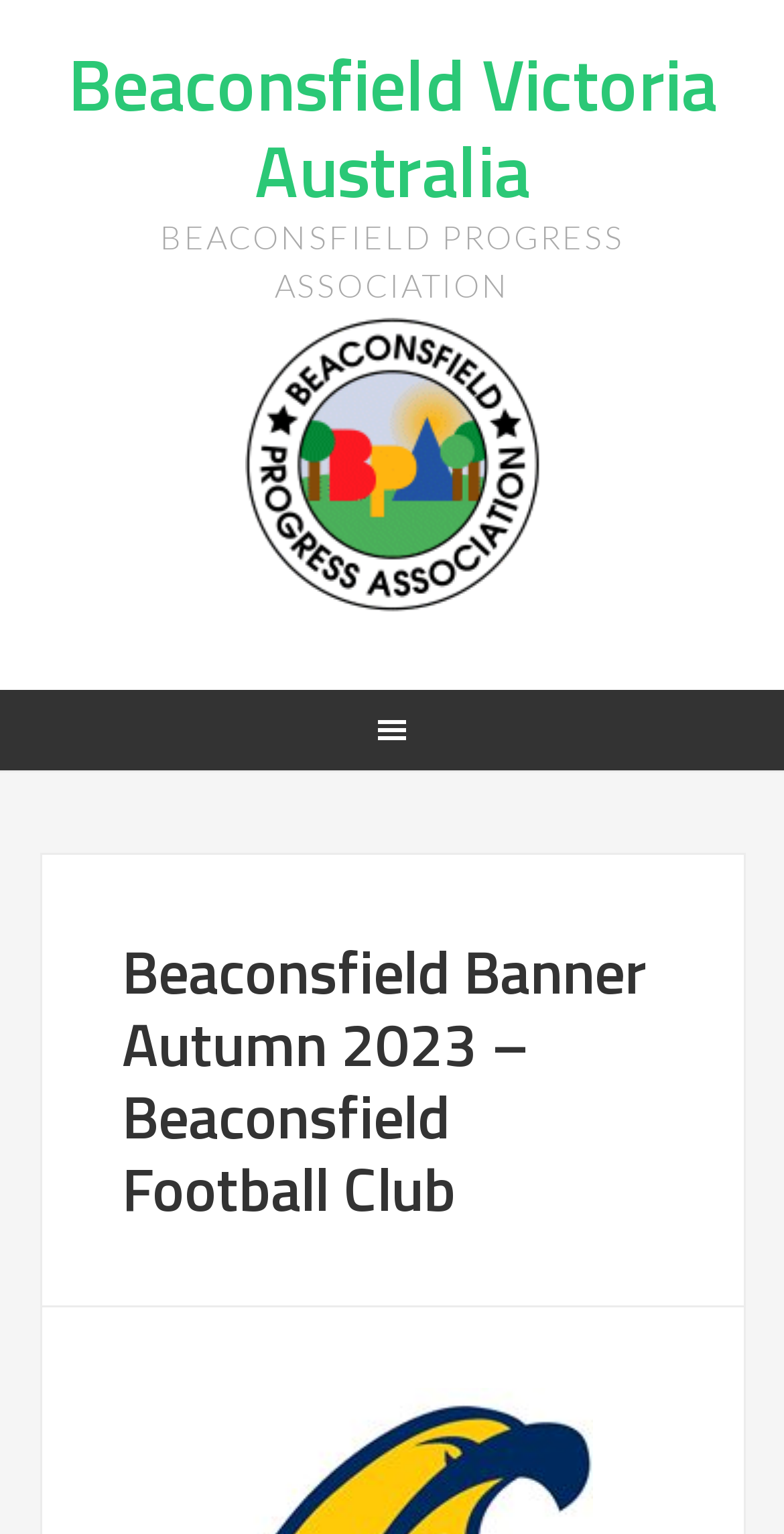What is the season of the Beaconsfield Banner?
Provide a short answer using one word or a brief phrase based on the image.

Autumn 2023